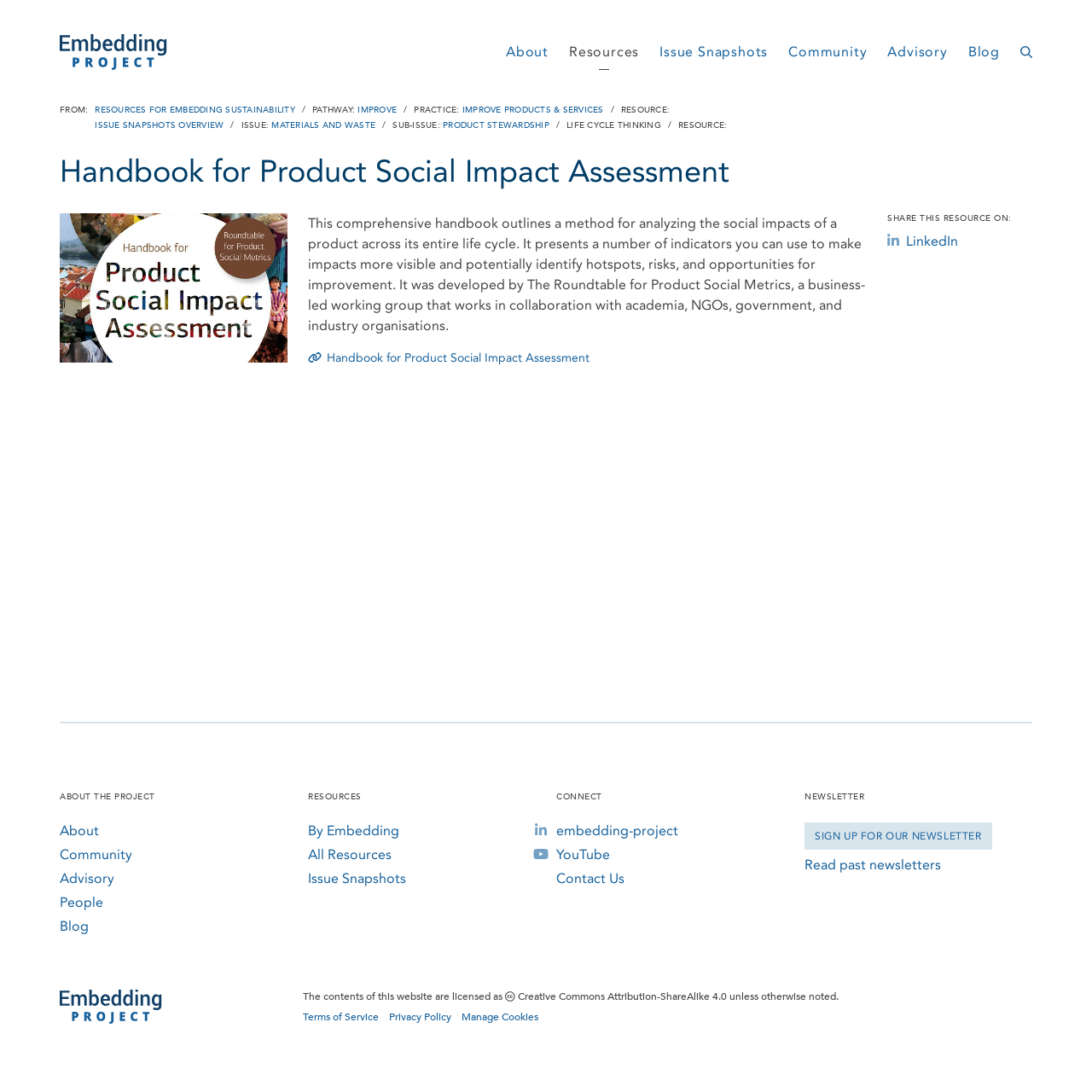Deliver a detailed narrative of the webpage's visual and textual elements.

The webpage is about the Embedding Project, a global public-benefit research project that helps companies embed social and environmental factors across their operations and decision-making. 

At the top of the page, there is a header section with the Embedding Project logo on the left and a navigation menu on the right, featuring links to "About", "Resources", "Issue Snapshots", "Community", "Advisory", and "Blog". 

Below the header, there is a breadcrumb navigation section with links to "RESOURCES FOR EMBEDDING SUSTAINABILITY", "IMPROVE", "IMPROVE PRODUCTS & SERVICES", and "ISSUE SNAPSHOTS OVERVIEW". 

The main content of the page is a handbook for product social impact assessment, which is a comprehensive guide outlining a method for analyzing the social impacts of a product across its entire life cycle. The handbook is presented with a cover image and a brief description. There is also a link to download the handbook and a section to share the resource on social media platforms like LinkedIn.

At the bottom of the page, there is a footer section with three columns. The left column features links to "ABOUT THE PROJECT", "Community", "Advisory", "People", and "Blog". The middle column has links to "RESOURCES", including "By Embedding", "All Resources", and "Issue Snapshots". The right column has links to "CONNECT" with the project on social media platforms like YouTube, and a section to sign up for the newsletter. 

There are also some copyright and licensing information at the very bottom of the page, along with links to "Terms of Service", "Privacy Policy", and "Manage Cookies".